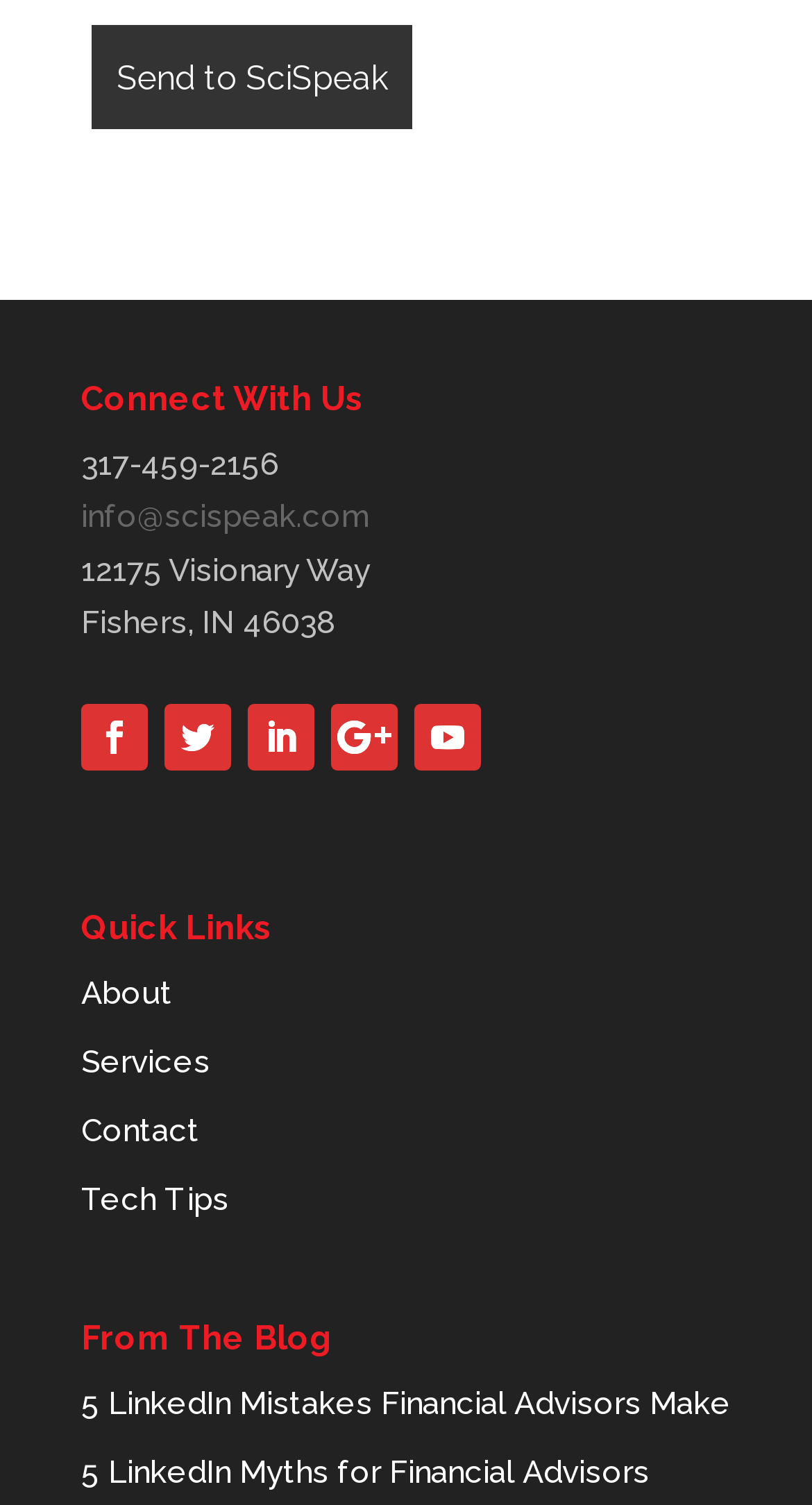Please find the bounding box coordinates of the element that you should click to achieve the following instruction: "Visit the 'About' page". The coordinates should be presented as four float numbers between 0 and 1: [left, top, right, bottom].

[0.1, 0.647, 0.213, 0.672]